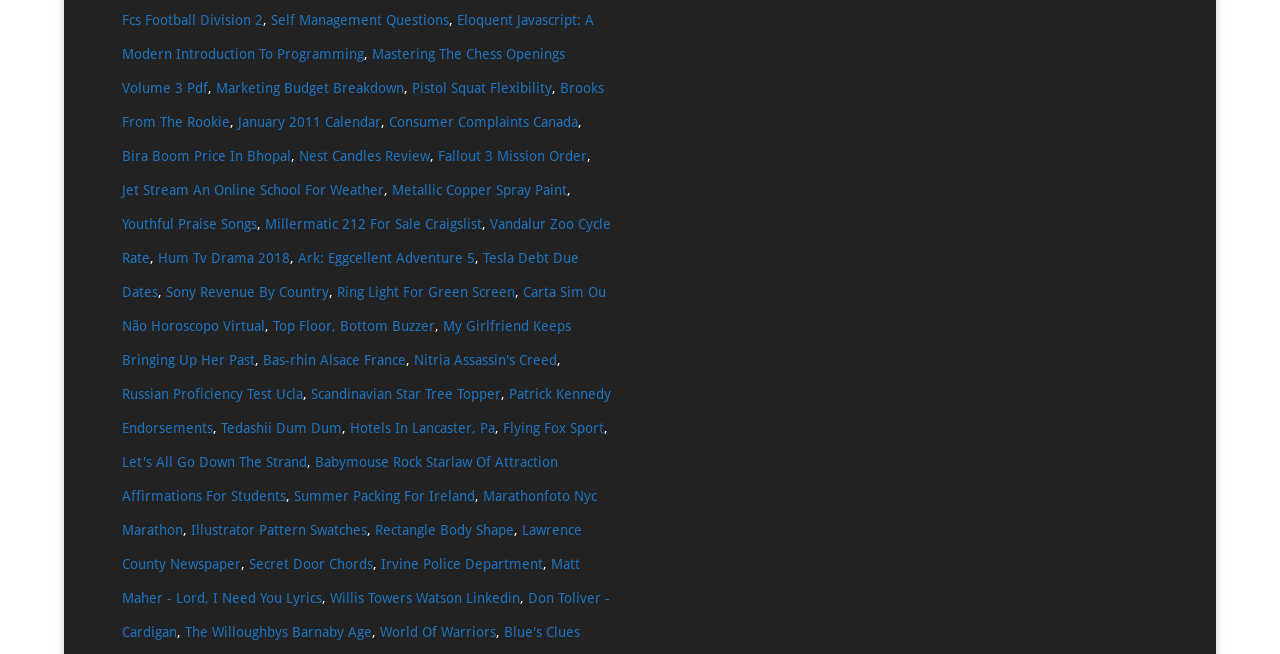Please pinpoint the bounding box coordinates for the region I should click to adhere to this instruction: "Explore Jet Stream An Online School For Weather".

[0.095, 0.279, 0.3, 0.303]